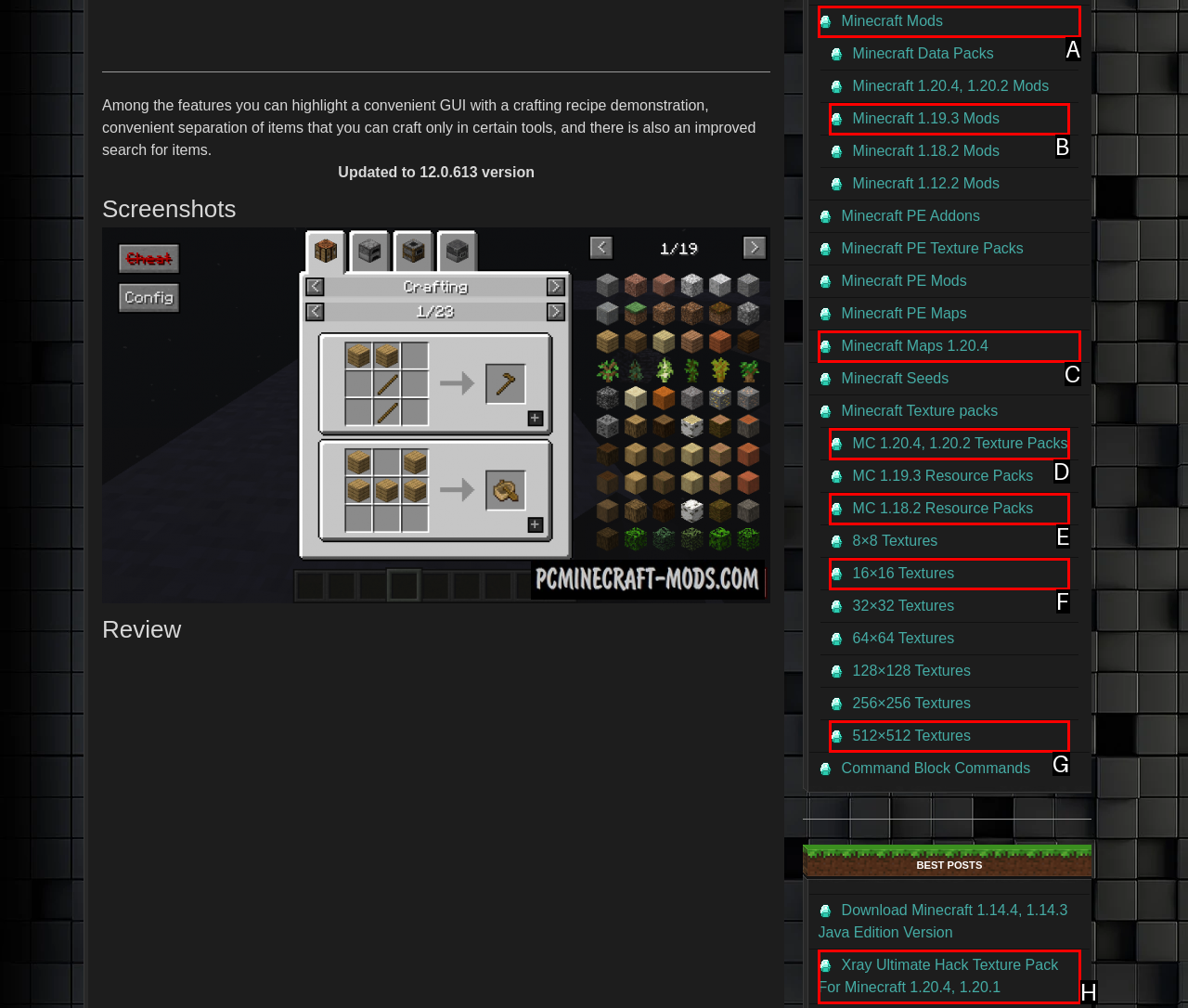Given the element description: 16×16 Textures
Pick the letter of the correct option from the list.

F